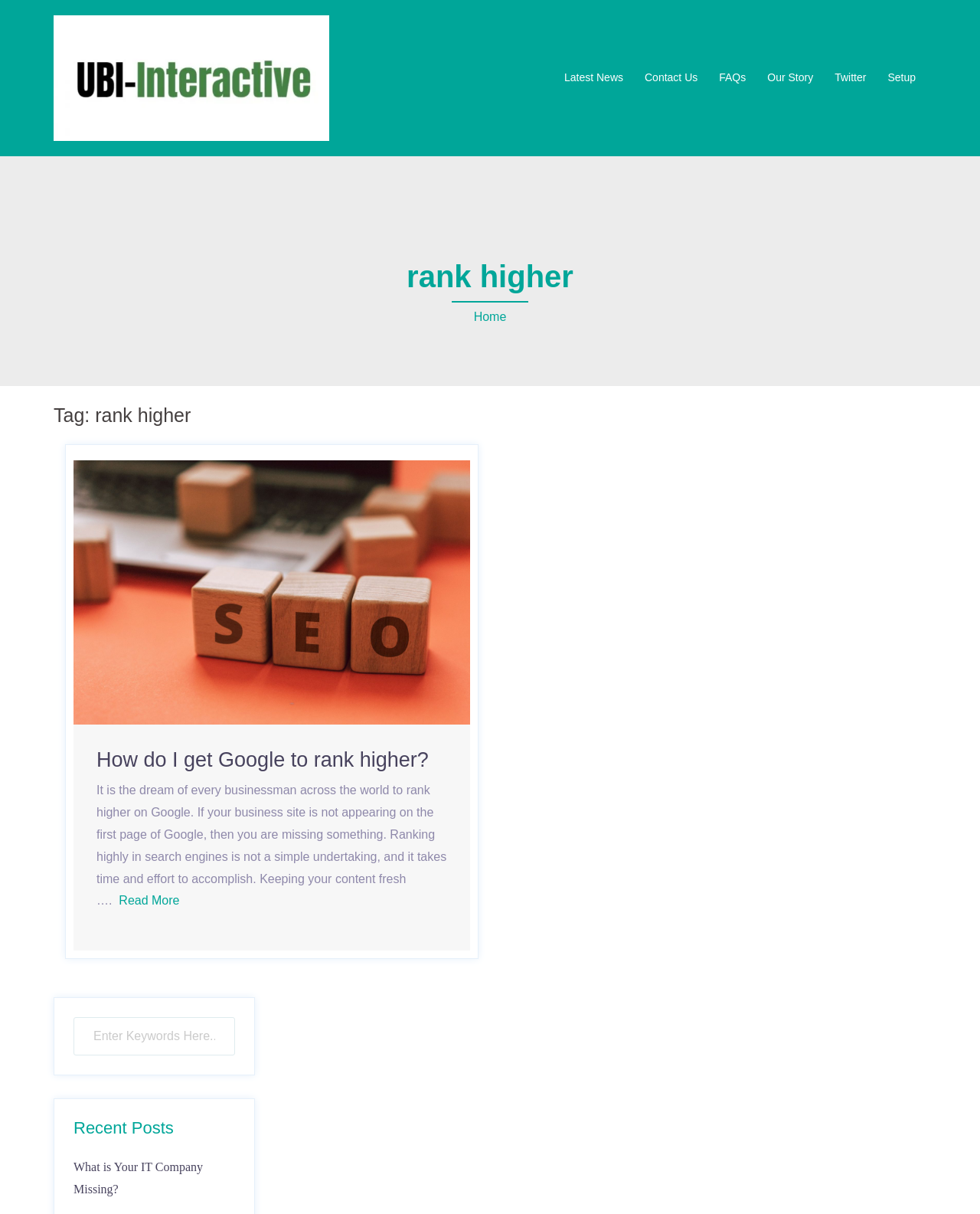Can you find the bounding box coordinates for the element to click on to achieve the instruction: "Read more about ranking higher on Google"?

[0.121, 0.737, 0.183, 0.747]